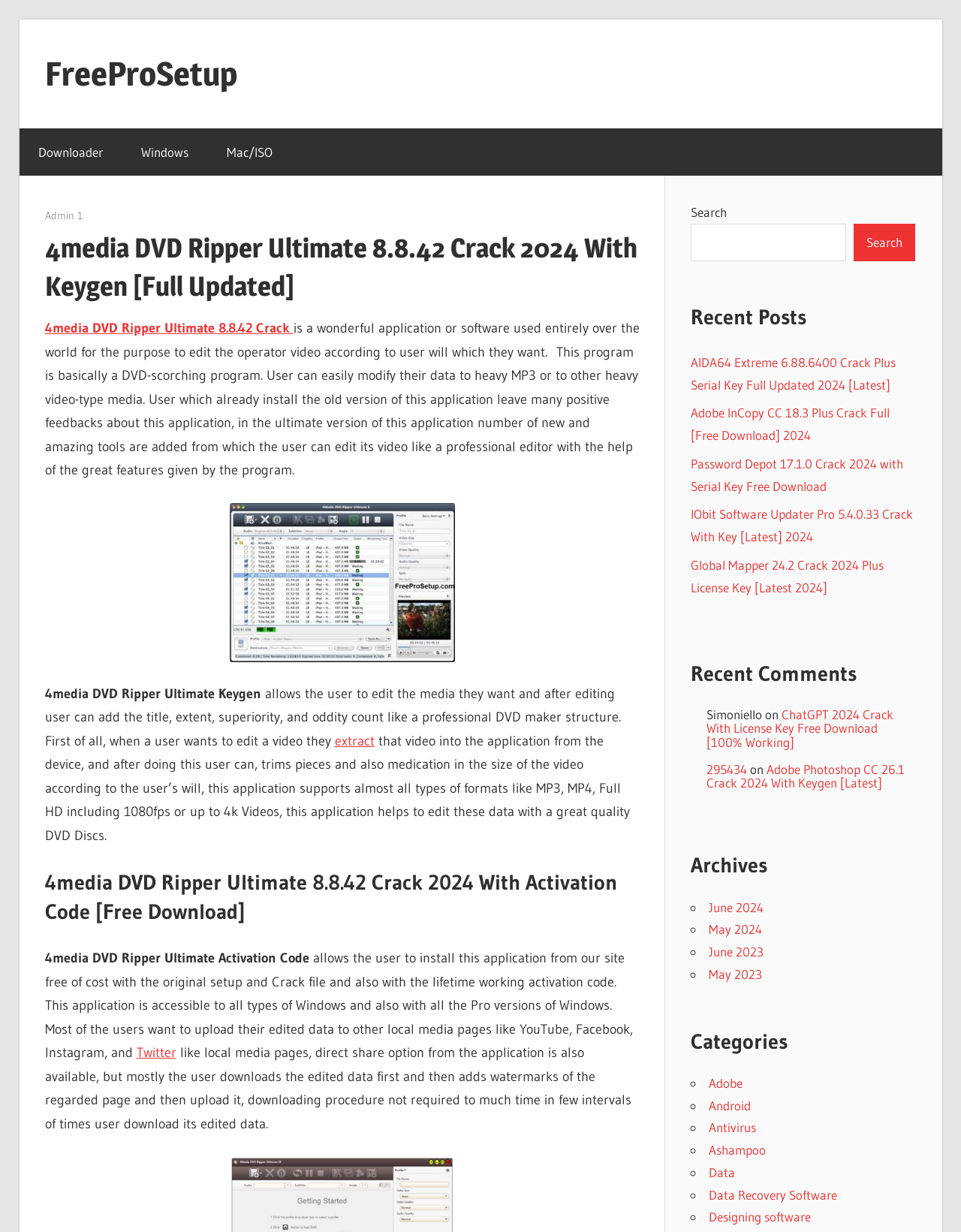Identify the bounding box coordinates necessary to click and complete the given instruction: "Read the 'Recent Posts'".

[0.719, 0.246, 0.953, 0.27]